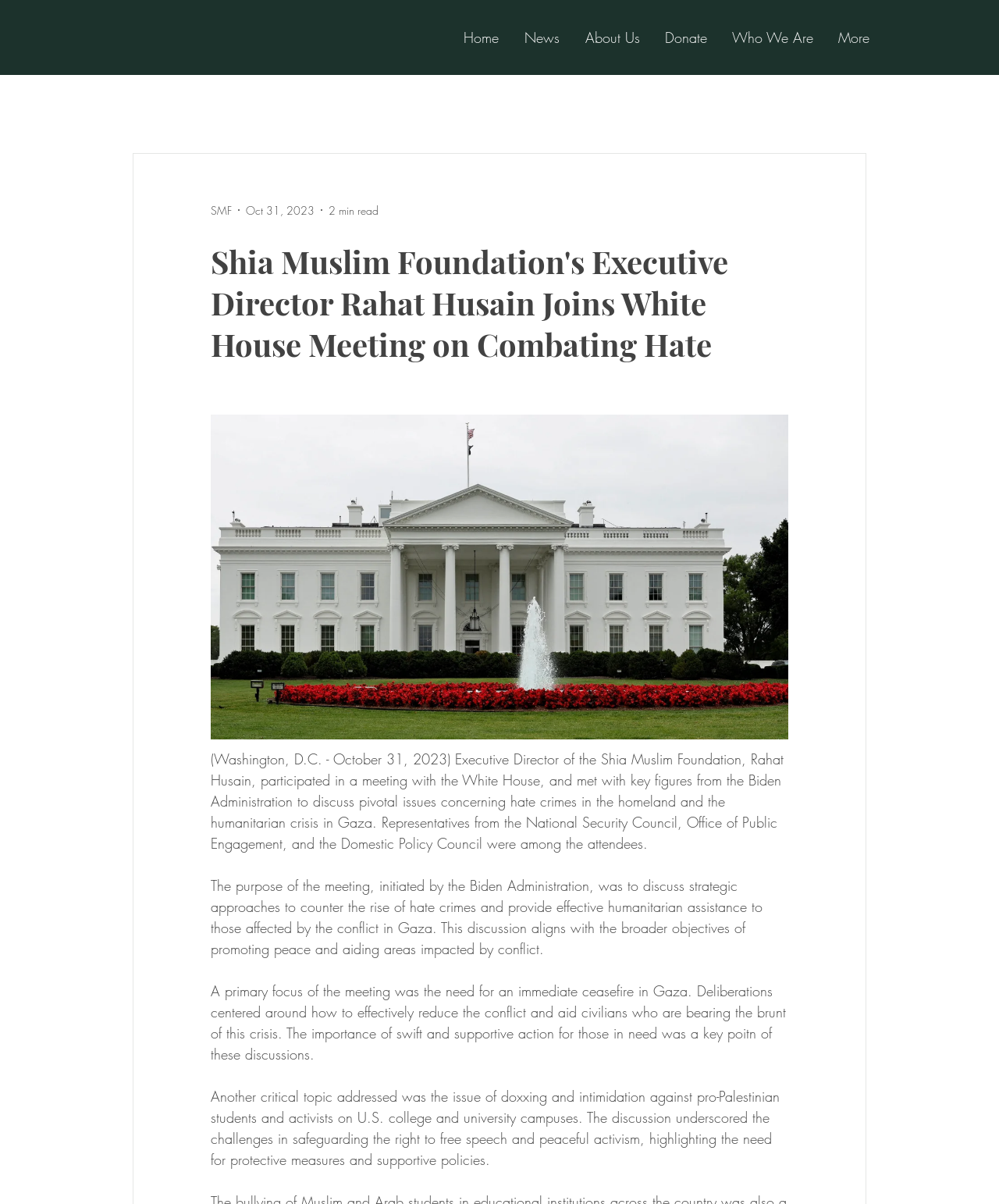Show the bounding box coordinates for the HTML element as described: "Careers".

None